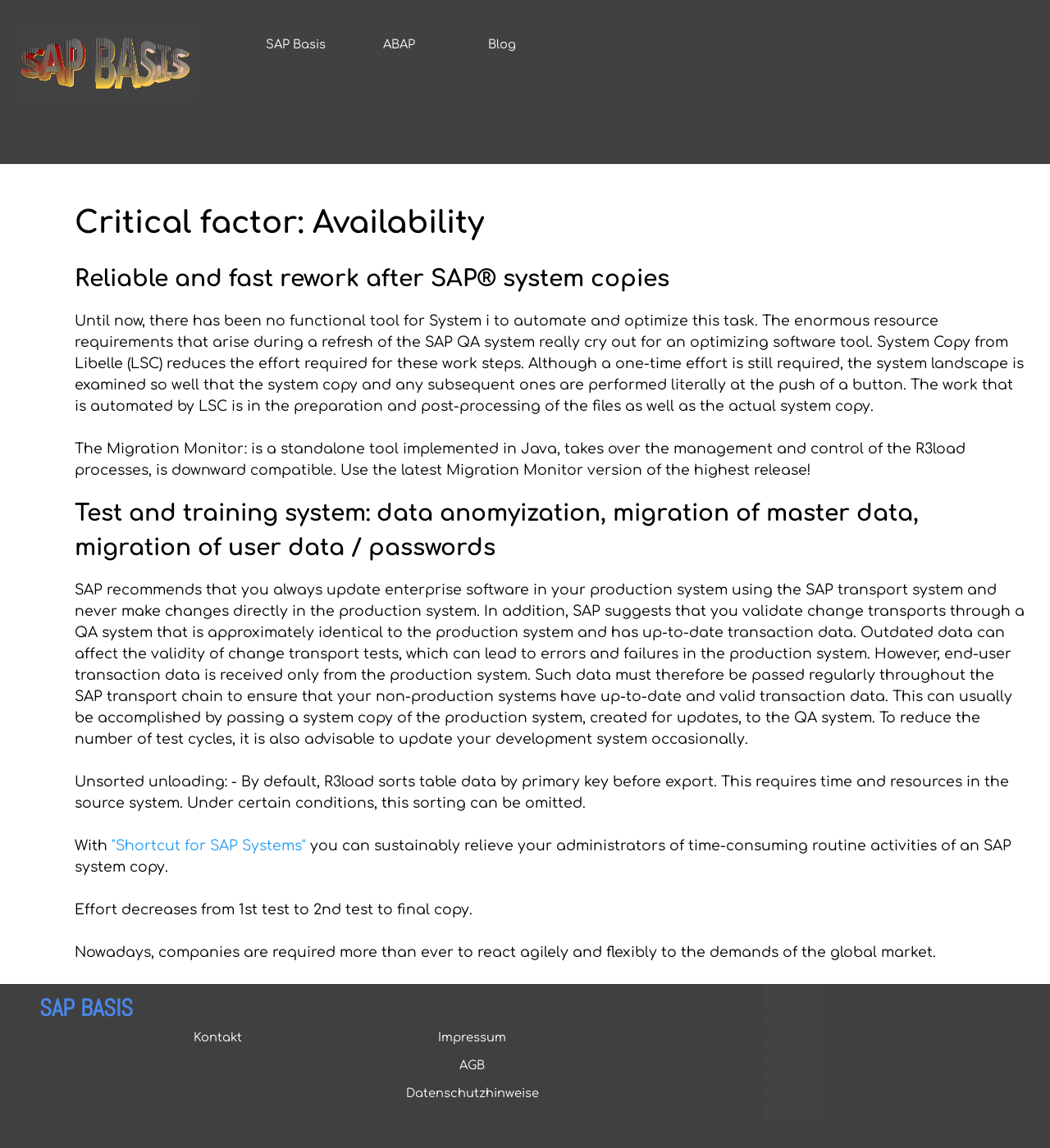Carefully observe the image and respond to the question with a detailed answer:
What is the purpose of the Migration Monitor?

According to the webpage, the Migration Monitor is a standalone tool implemented in Java that takes over the management and control of the R3load processes. It is downward compatible and is recommended to use the latest version of the highest release.